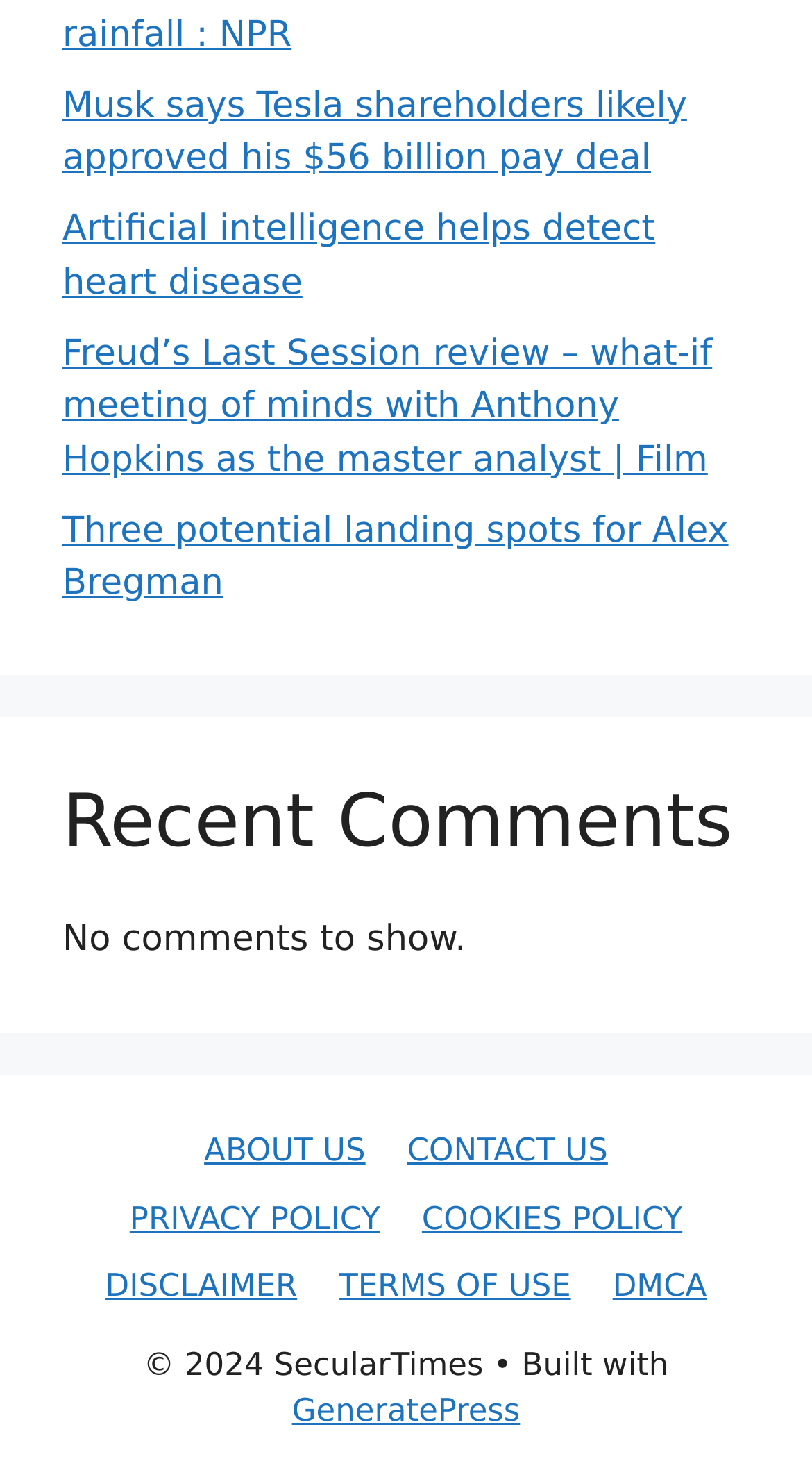Kindly determine the bounding box coordinates of the area that needs to be clicked to fulfill this instruction: "Learn about detecting heart disease with artificial intelligence".

[0.077, 0.142, 0.807, 0.206]